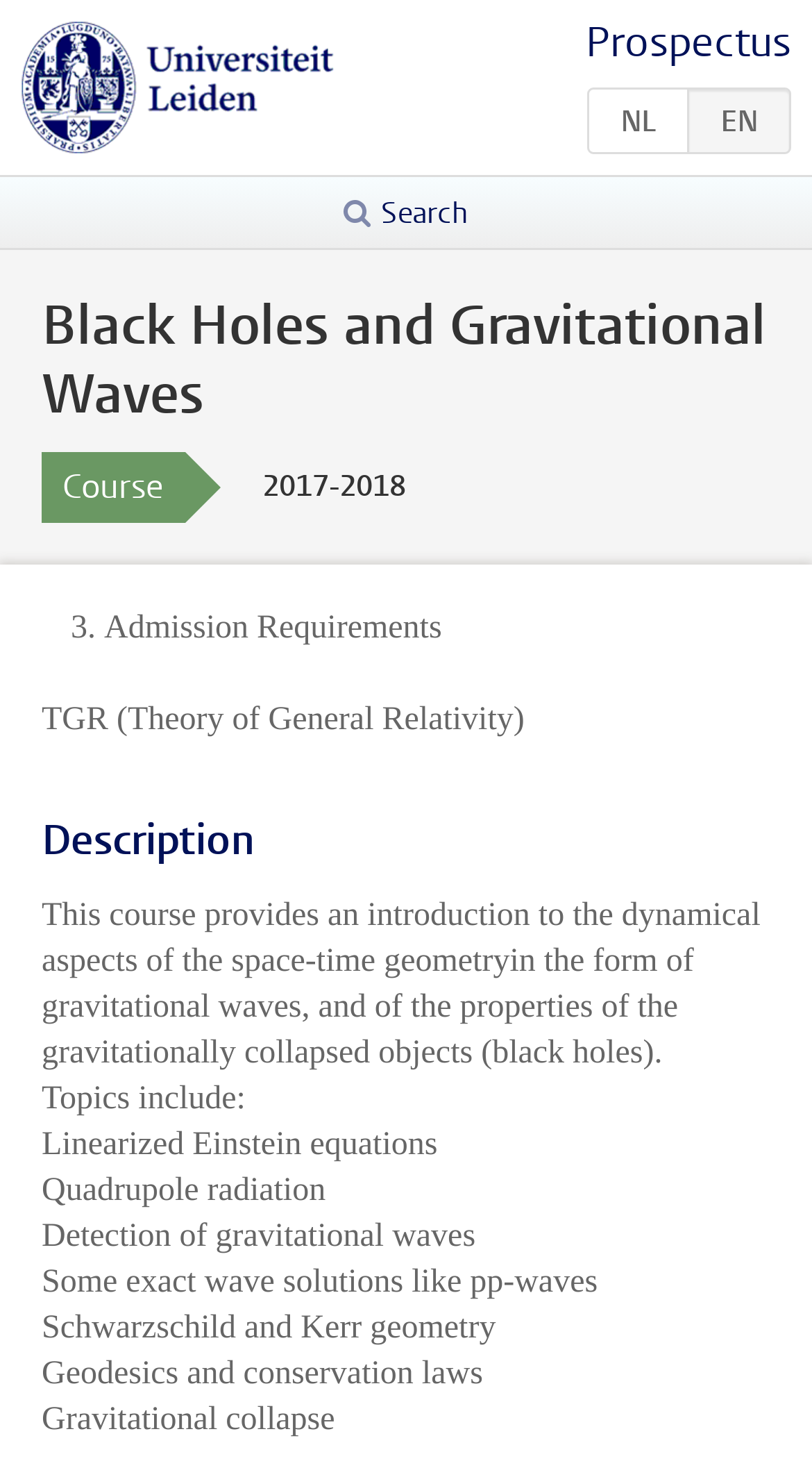Generate the title text from the webpage.

Black Holes and Gravitational Waves